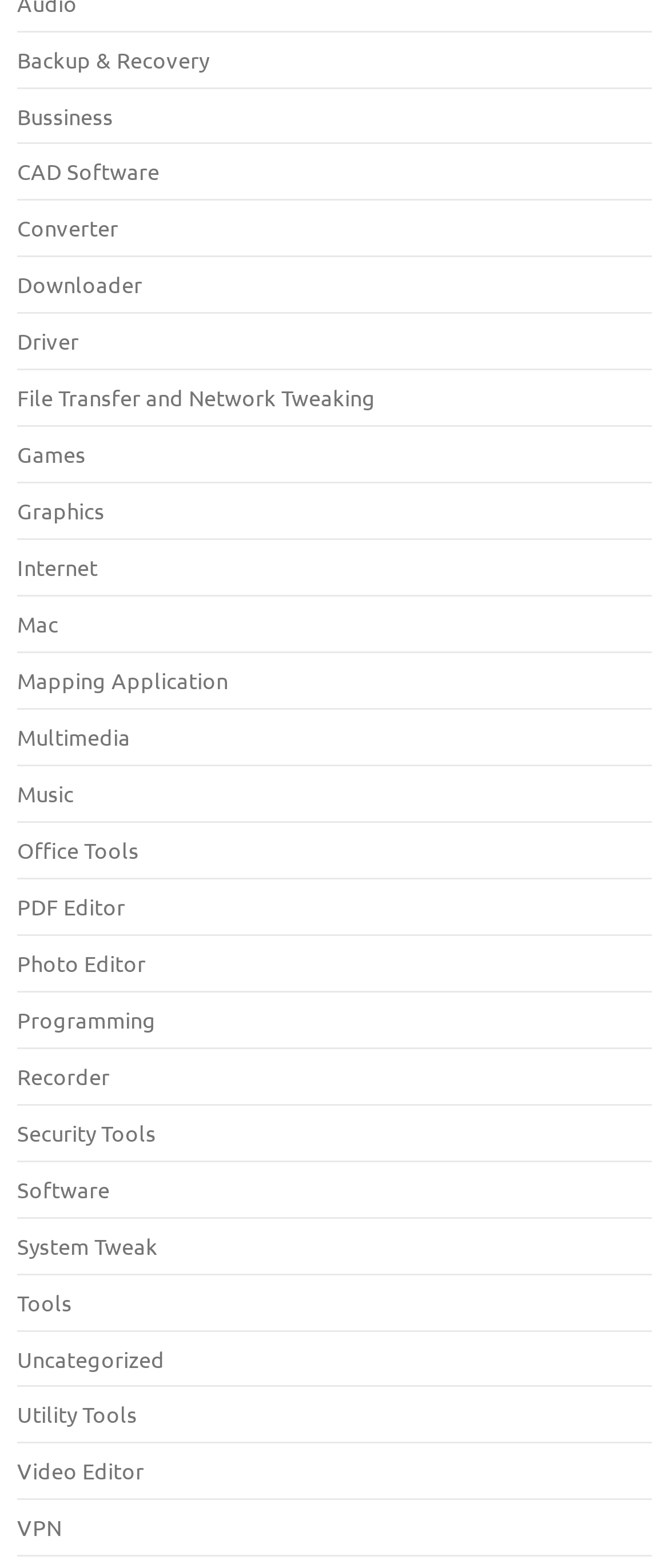Can you determine the bounding box coordinates of the area that needs to be clicked to fulfill the following instruction: "Visit VPN"?

[0.026, 0.965, 0.092, 0.983]